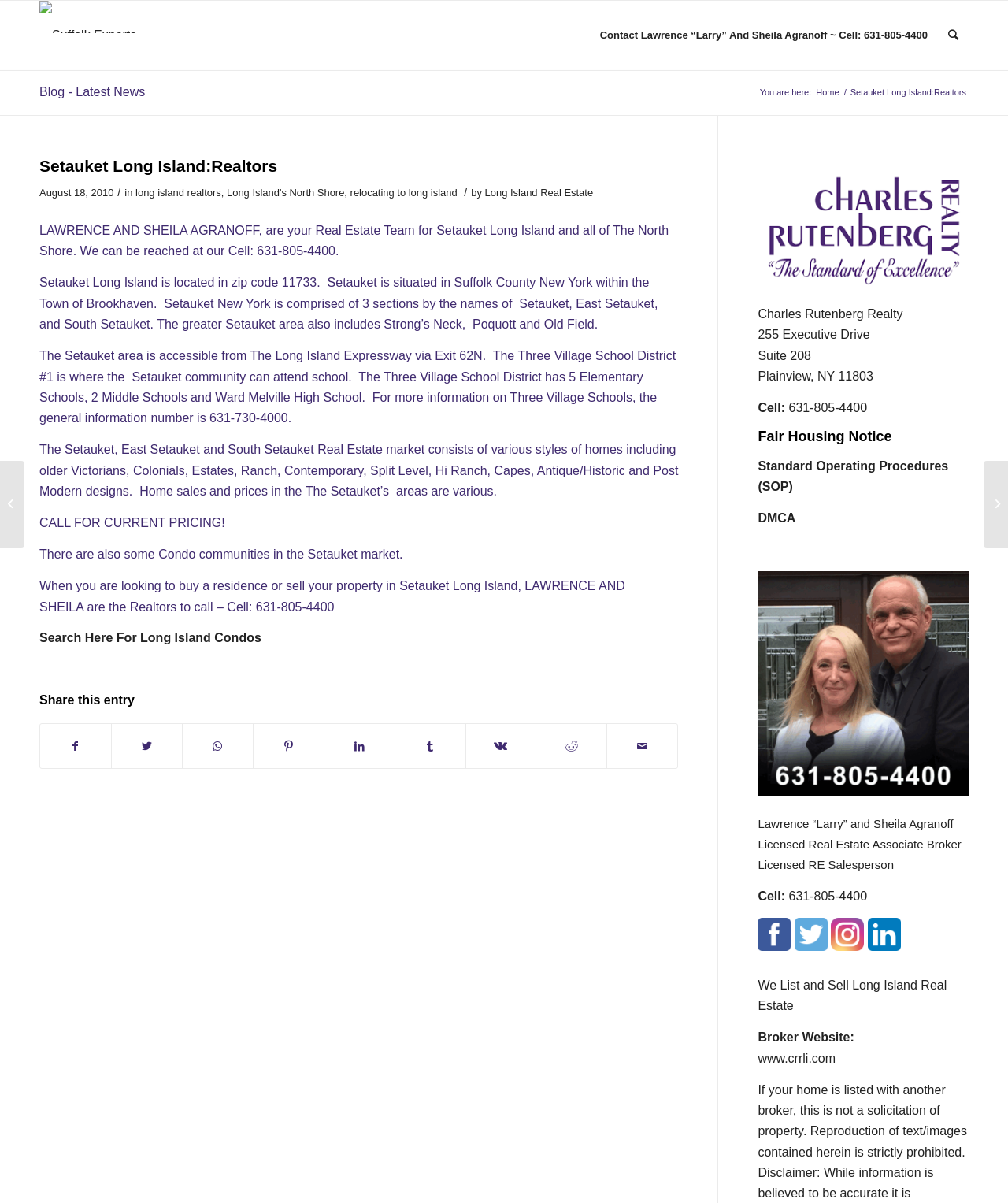Determine the bounding box coordinates for the area you should click to complete the following instruction: "Click on 'Contact Lawrence “Larry” And Sheila Agranoff ~ Cell: 631-805-4400'".

[0.585, 0.001, 0.93, 0.058]